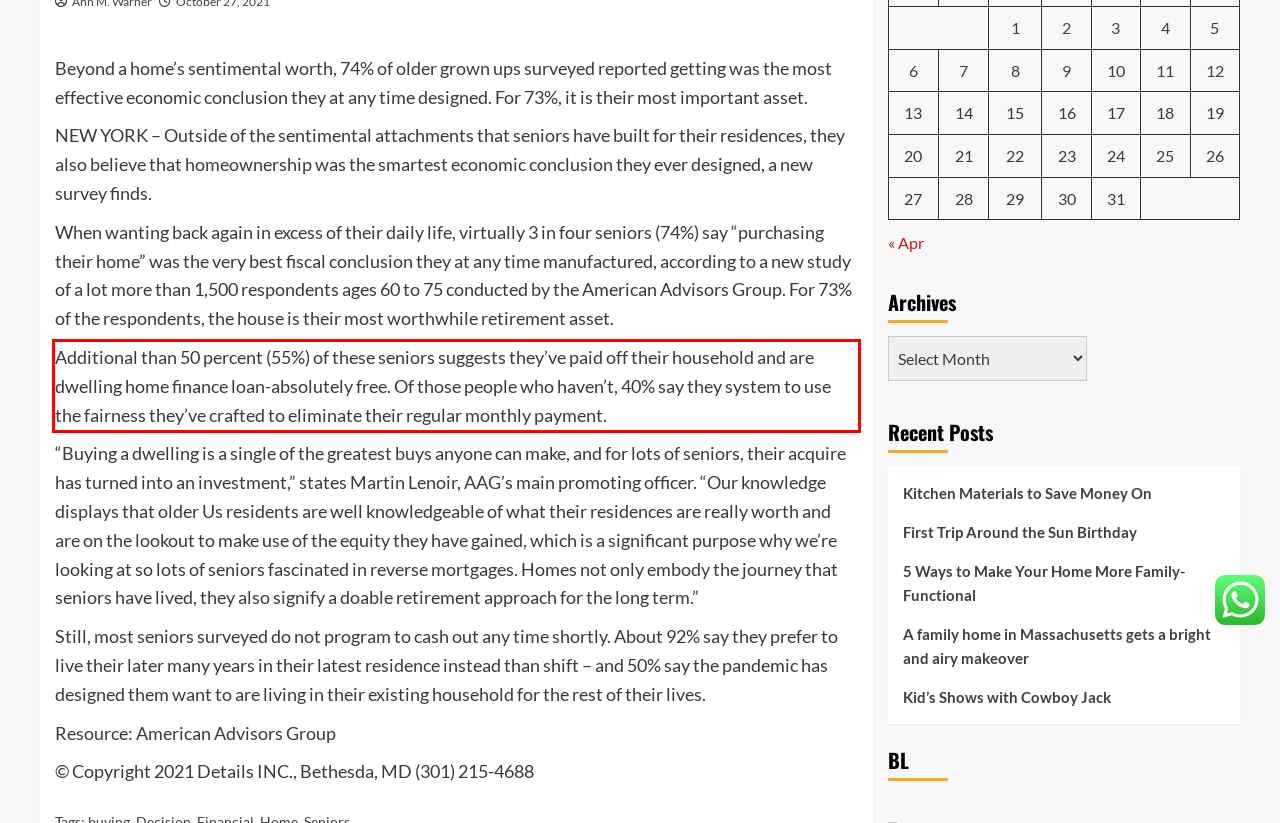There is a UI element on the webpage screenshot marked by a red bounding box. Extract and generate the text content from within this red box.

Additional than 50 percent (55%) of these seniors suggests they’ve paid off their household and are dwelling home finance loan-absolutely free. Of those people who haven’t, 40% say they system to use the fairness they’ve crafted to eliminate their regular monthly payment.